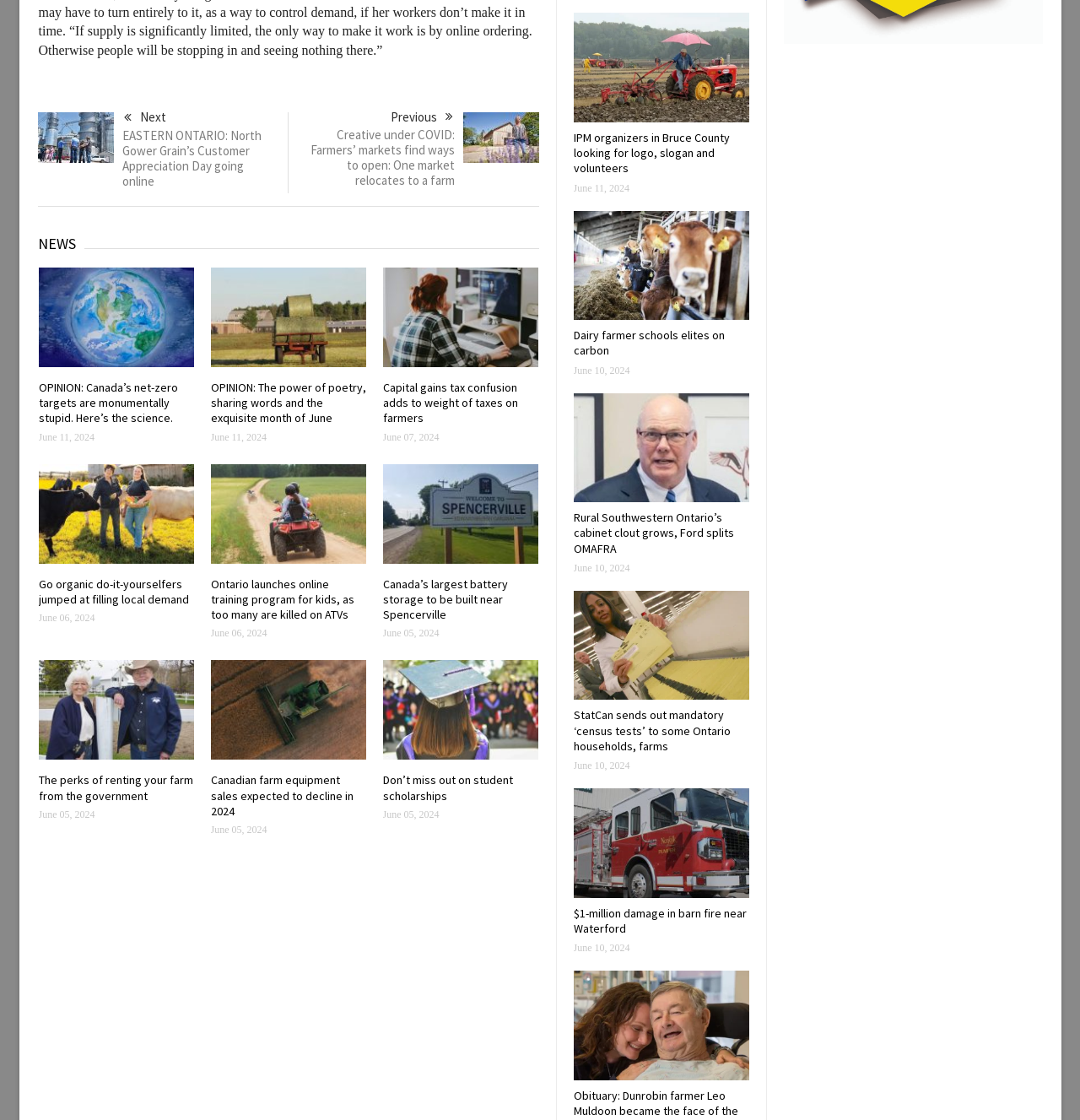Locate the UI element described as follows: "Next". Return the bounding box coordinates as four float numbers between 0 and 1 in the order [left, top, right, bottom].

[0.113, 0.097, 0.255, 0.114]